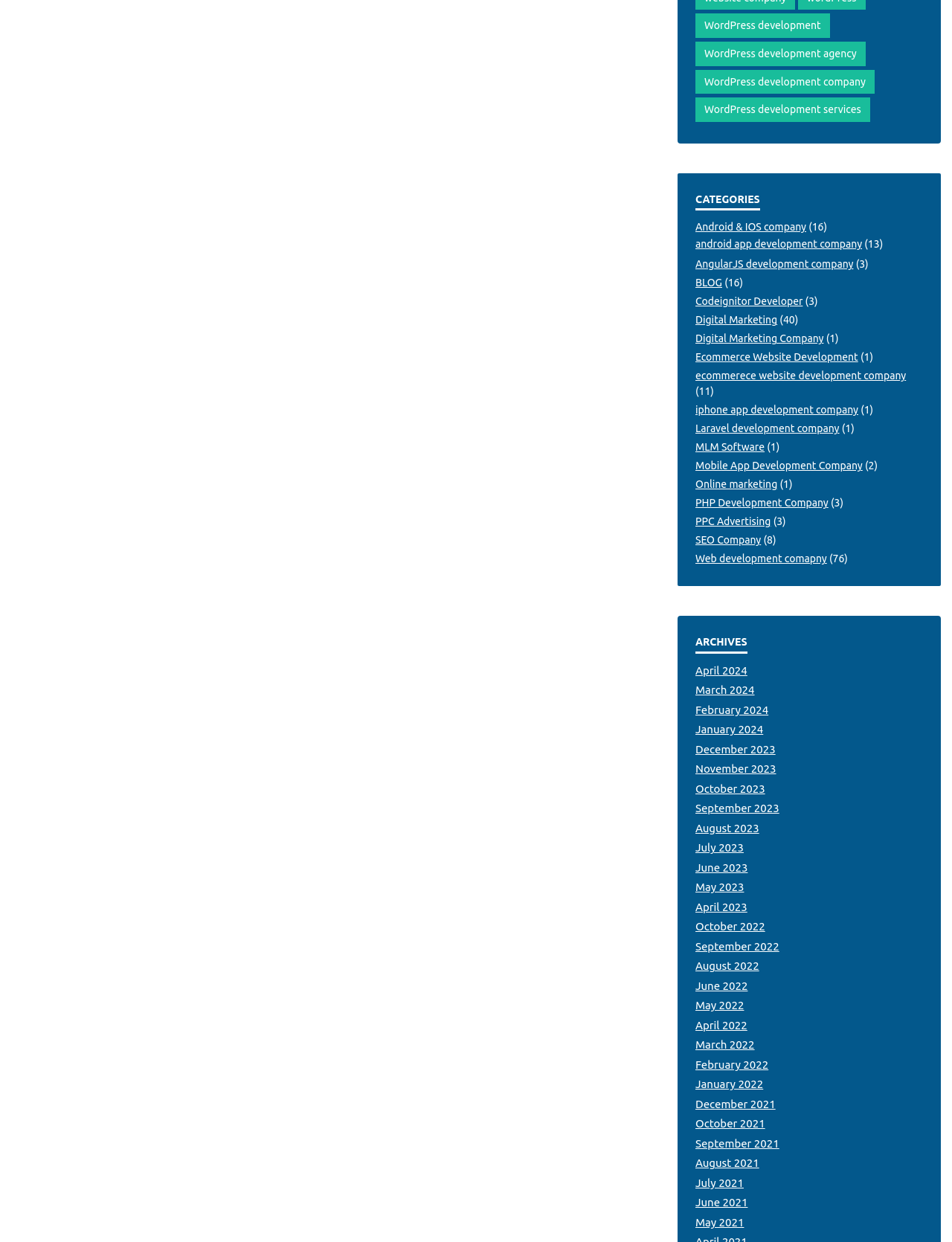Please give a succinct answer to the question in one word or phrase:
What is the position of 'BLOG' in the webpage?

above 'Codeignitor Developer'